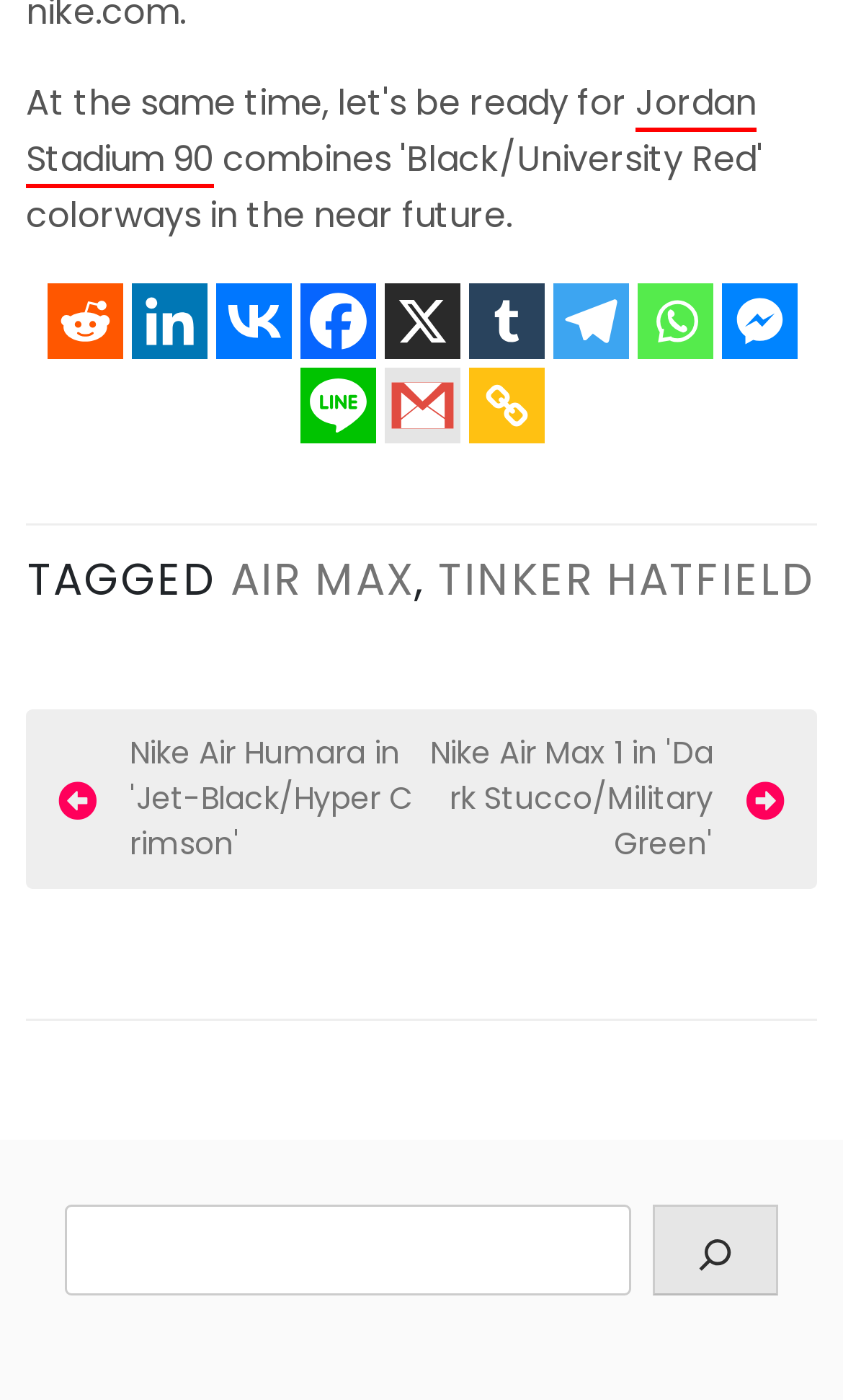What is the bounding box coordinate of the search box?
Using the screenshot, give a one-word or short phrase answer.

[0.077, 0.861, 0.749, 0.926]